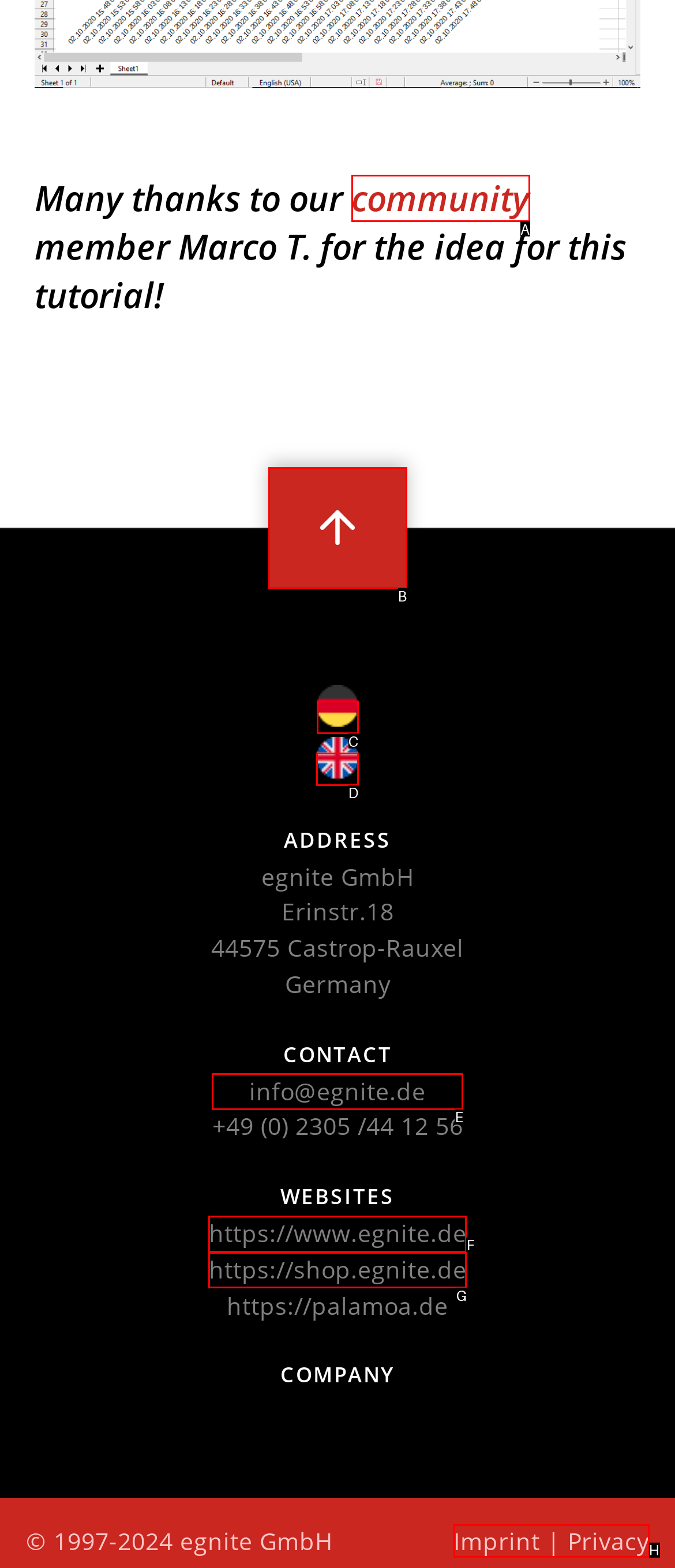Indicate which HTML element you need to click to complete the task: Visit the English website. Provide the letter of the selected option directly.

D